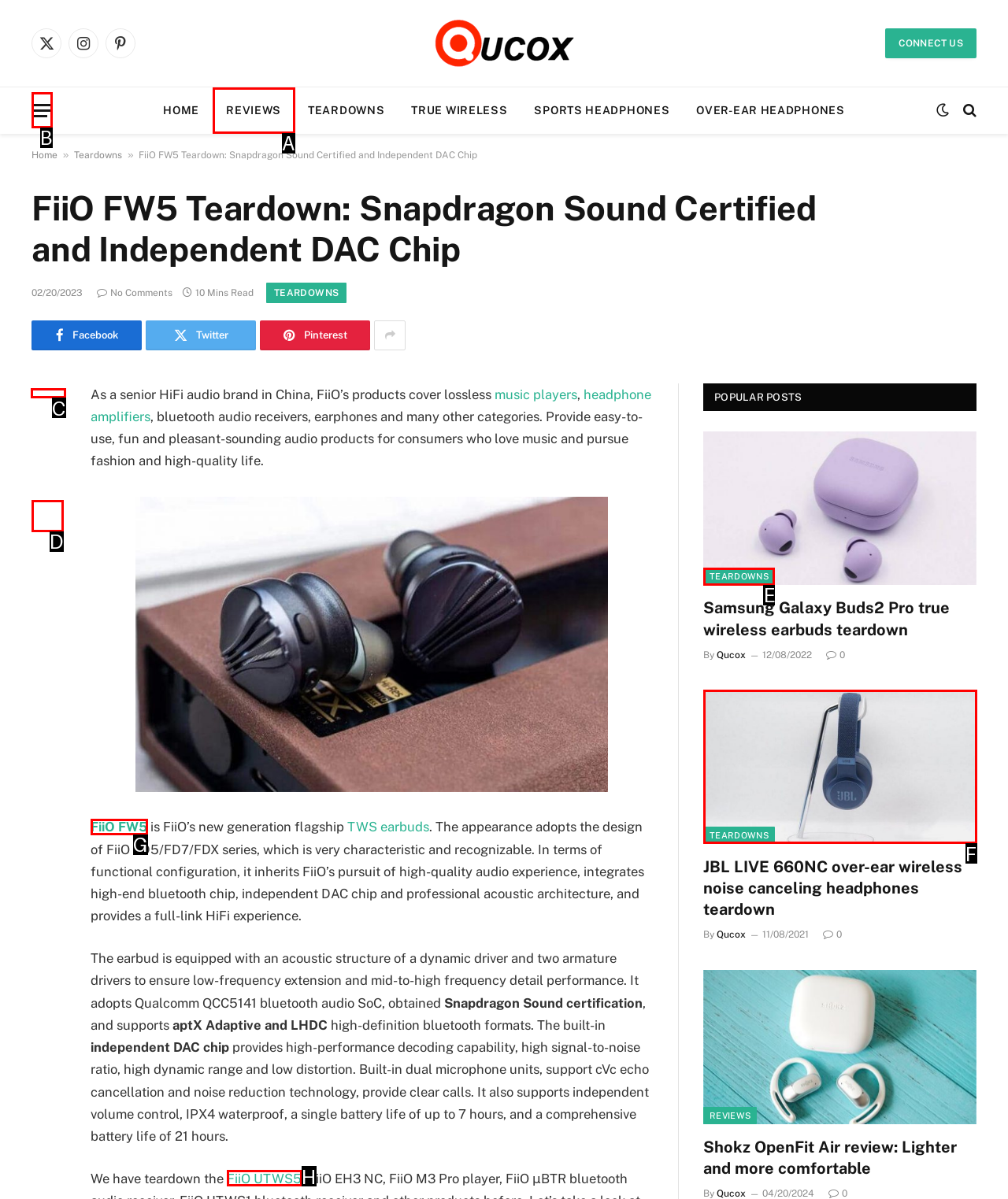Which option should be clicked to execute the following task: Click on the 'SHARE' button? Respond with the letter of the selected option.

C